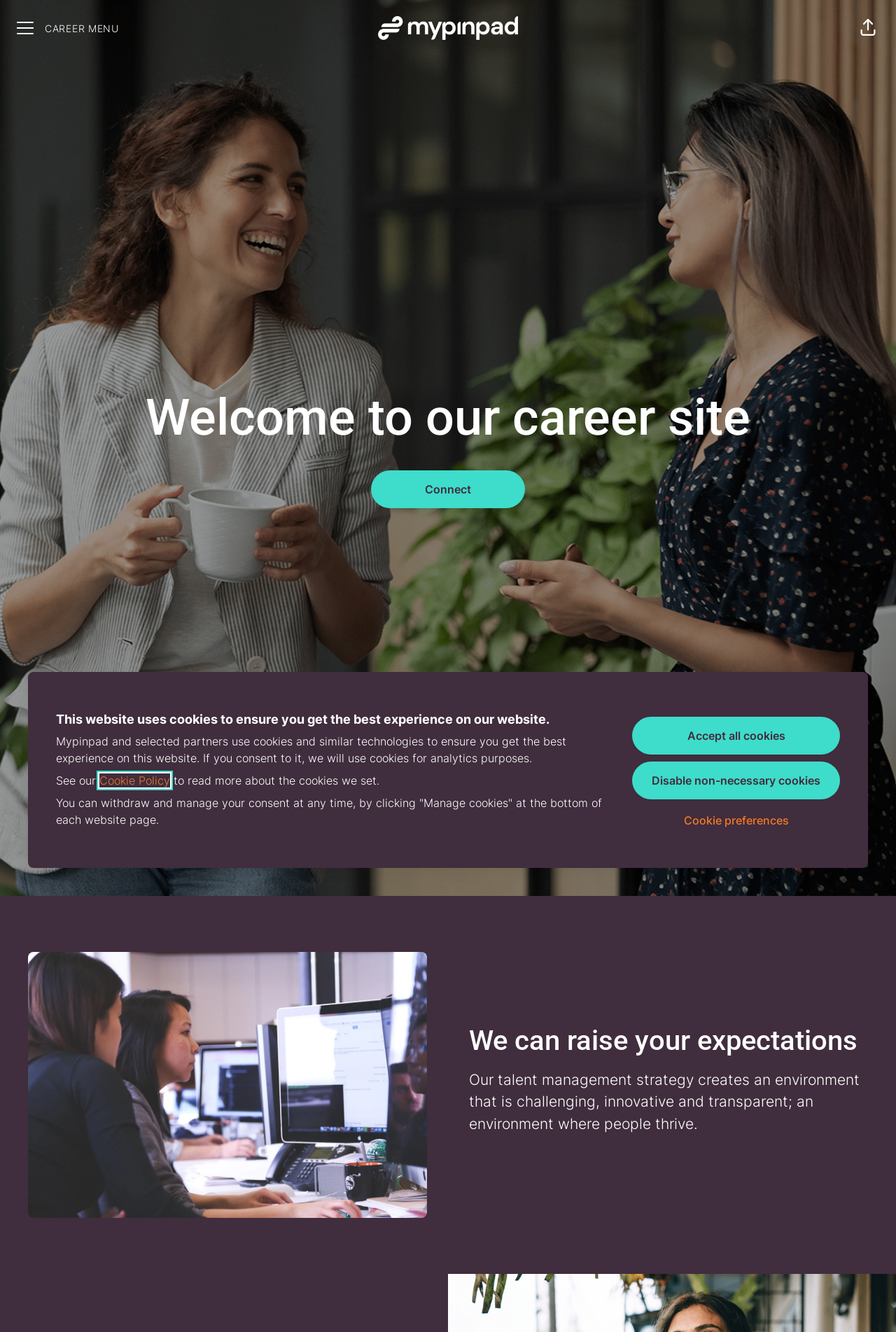Describe the entire webpage, focusing on both content and design.

The webpage is about a career site, specifically Mypinpad. At the top, there is a header section with a button labeled "CAREER MENU" on the left and a button labeled "Share page" on the right. Below the header, there is a prominent heading that reads "Welcome to our career site". 

On the left side of the page, there is a dialog box with a heading that informs users about the website's use of cookies. The dialog box contains a paragraph of text explaining the use of cookies and a link to the "Cookie Policy". There are three buttons below the text: "Accept all cookies", "Disable non-necessary cookies", and "Cookie preferences".

On the right side of the page, there is a section with a heading that reads "We can raise your expectations". Below this heading, there is a paragraph of text describing the company's talent management strategy. Above this section, there is a figure containing an image that takes up a significant portion of the page.

At the bottom of the page, there is a link labeled "Connect" and a button labeled "Scroll to content". There is also an image of the Mypinpad career site logo at the top of the page, which is a link to the career site.